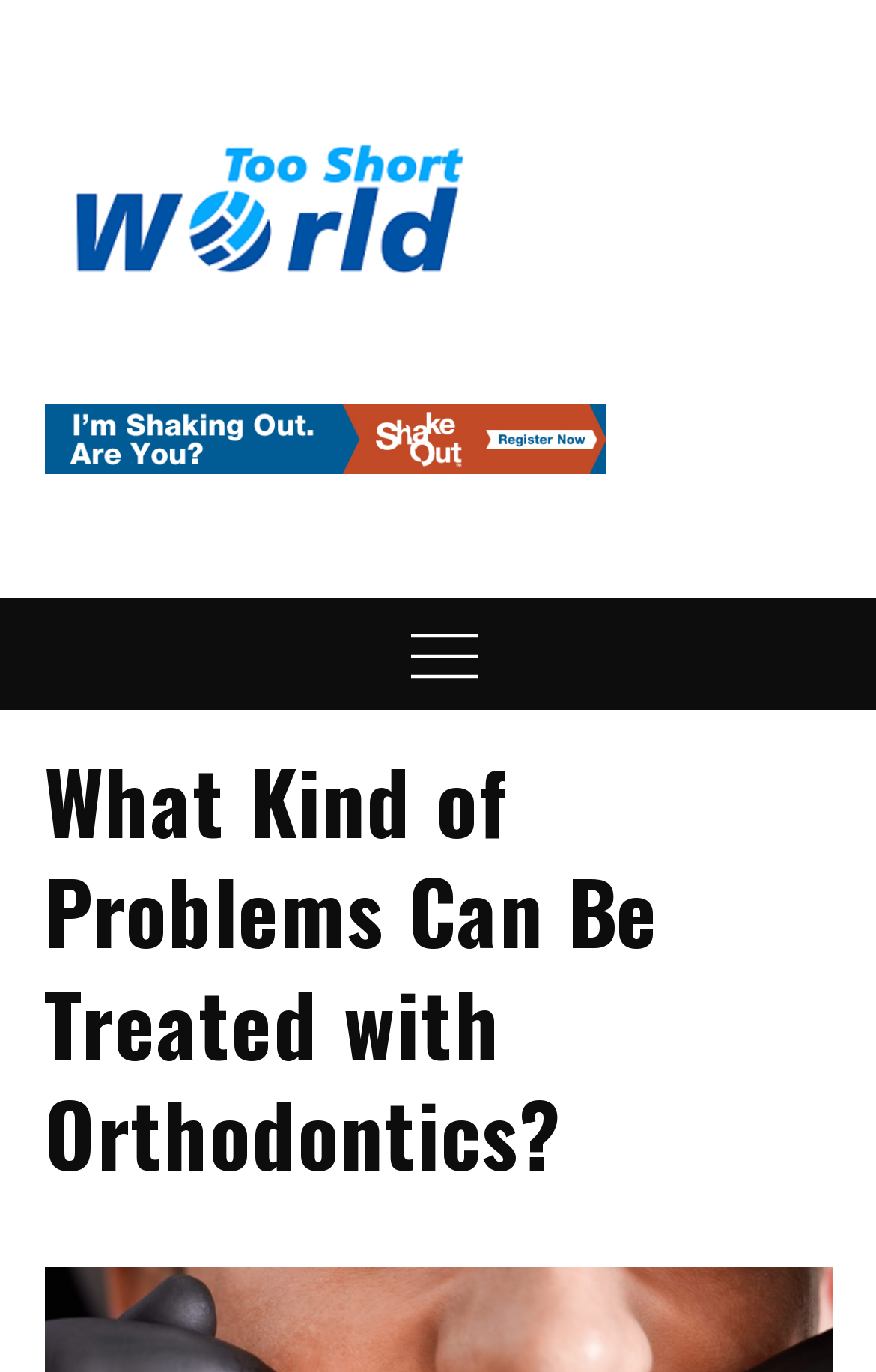Generate a detailed explanation of the webpage's features and information.

The webpage is about orthodontics, a branch of dentistry that deals with the alignment of teeth and bad bites. At the top left of the page, there is a link and an image with the text "Too Short World", which appears to be the website's logo. 

On the top right, there is another link with the same text "Too Short World", accompanied by a "General Blog" label. Below this, there is a "Menu" button that is not expanded, with an icon represented by an image. 

The main content of the page is headed by a prominent header that spans almost the entire width of the page, titled "What Kind of Problems Can Be Treated with Orthodontics?".